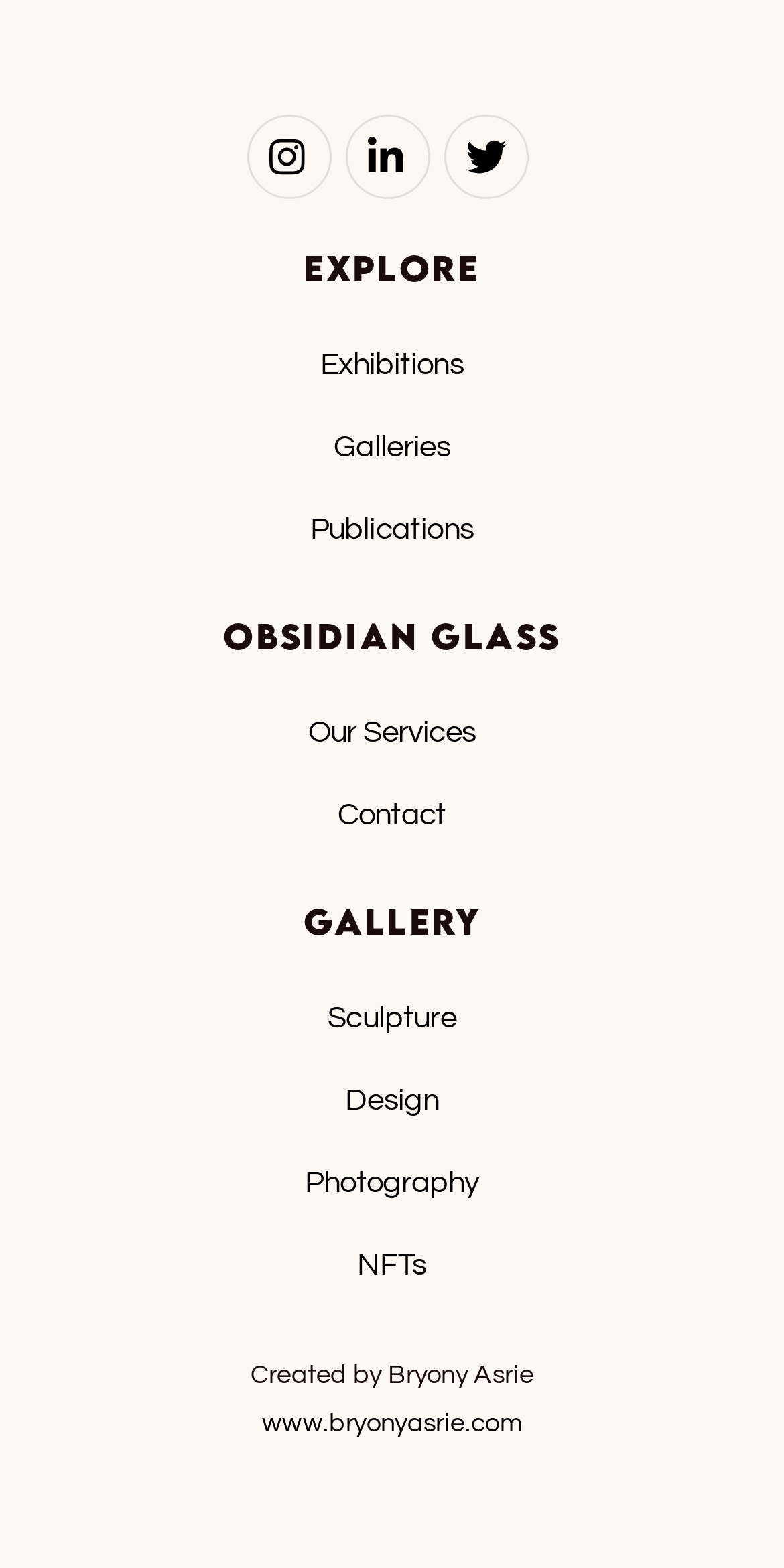Please find the bounding box coordinates for the clickable element needed to perform this instruction: "Check out Sculpture Gallery".

[0.418, 0.638, 0.582, 0.659]